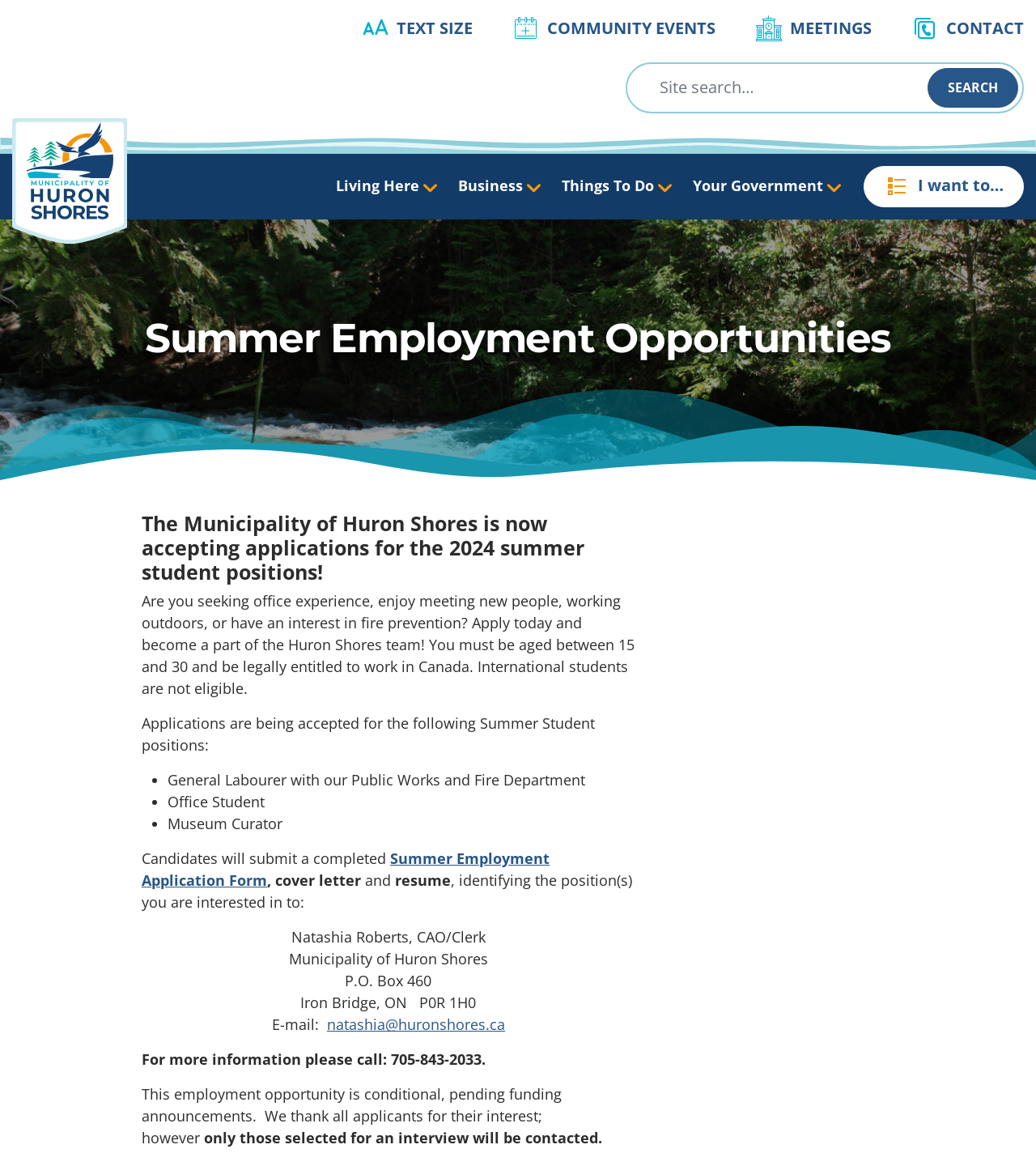Please locate the UI element described by "Contact" and provide its bounding box coordinates.

[0.913, 0.014, 0.988, 0.035]